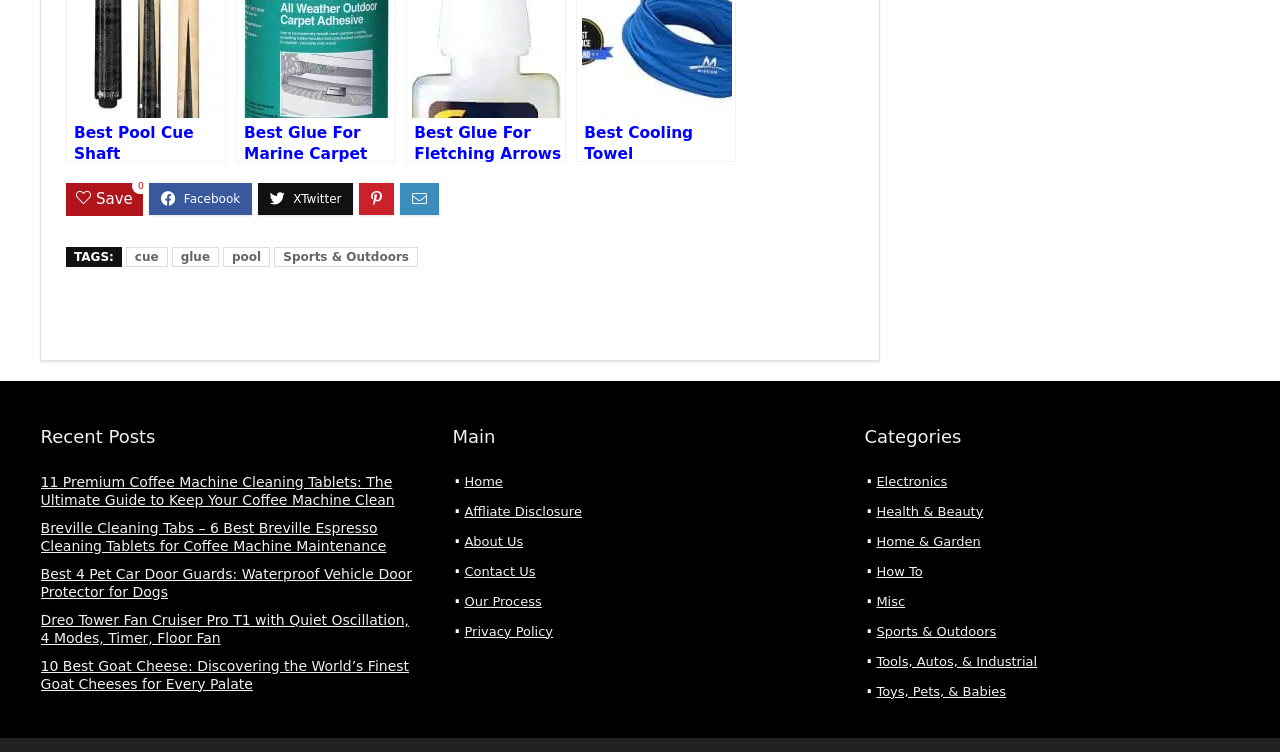Identify the bounding box coordinates for the UI element described by the following text: "Flipboard". Provide the coordinates as four float numbers between 0 and 1, in the format [left, top, right, bottom].

None